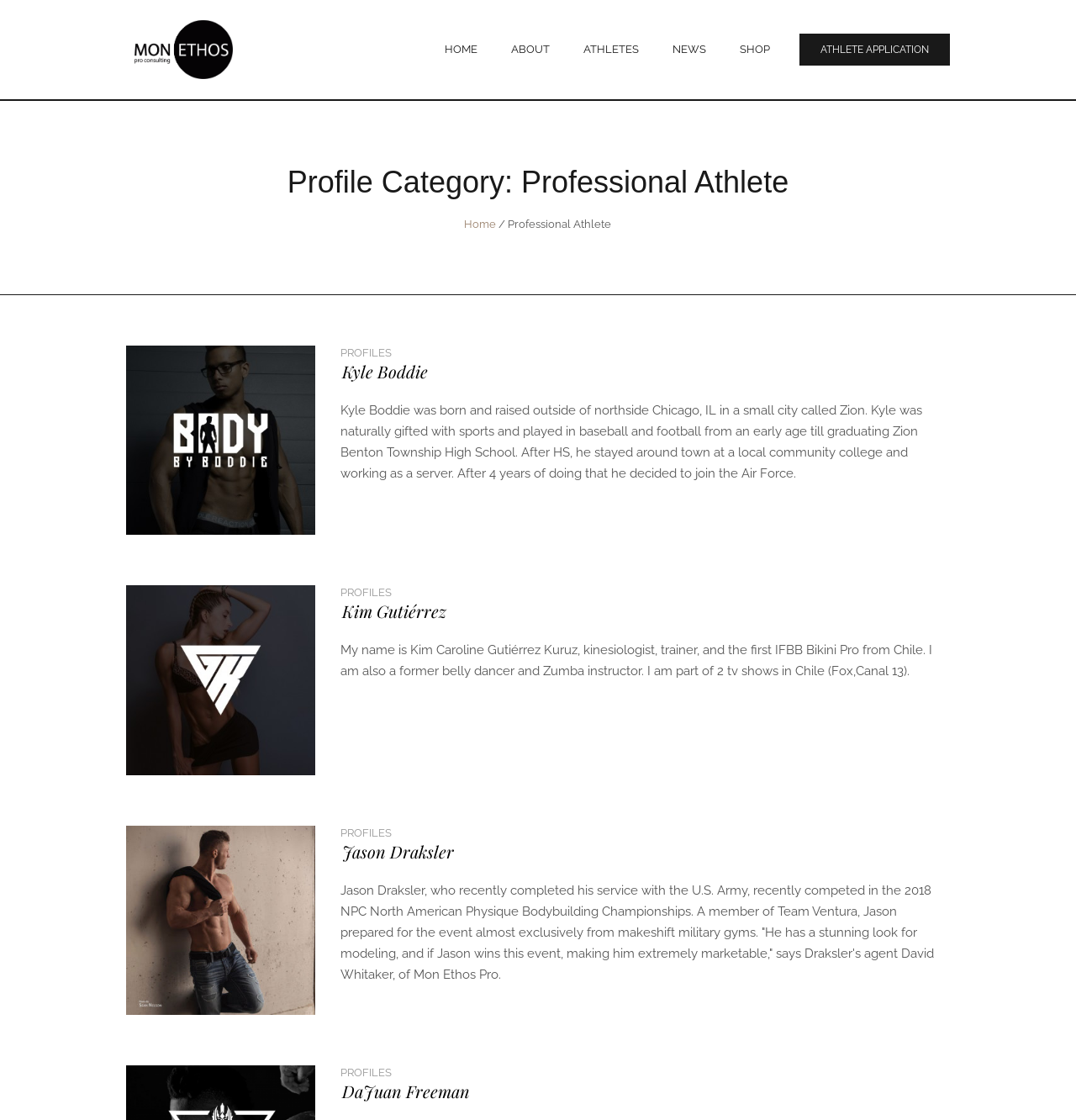Determine the bounding box for the described UI element: "title="Kyle Boddie"".

[0.117, 0.309, 0.293, 0.478]